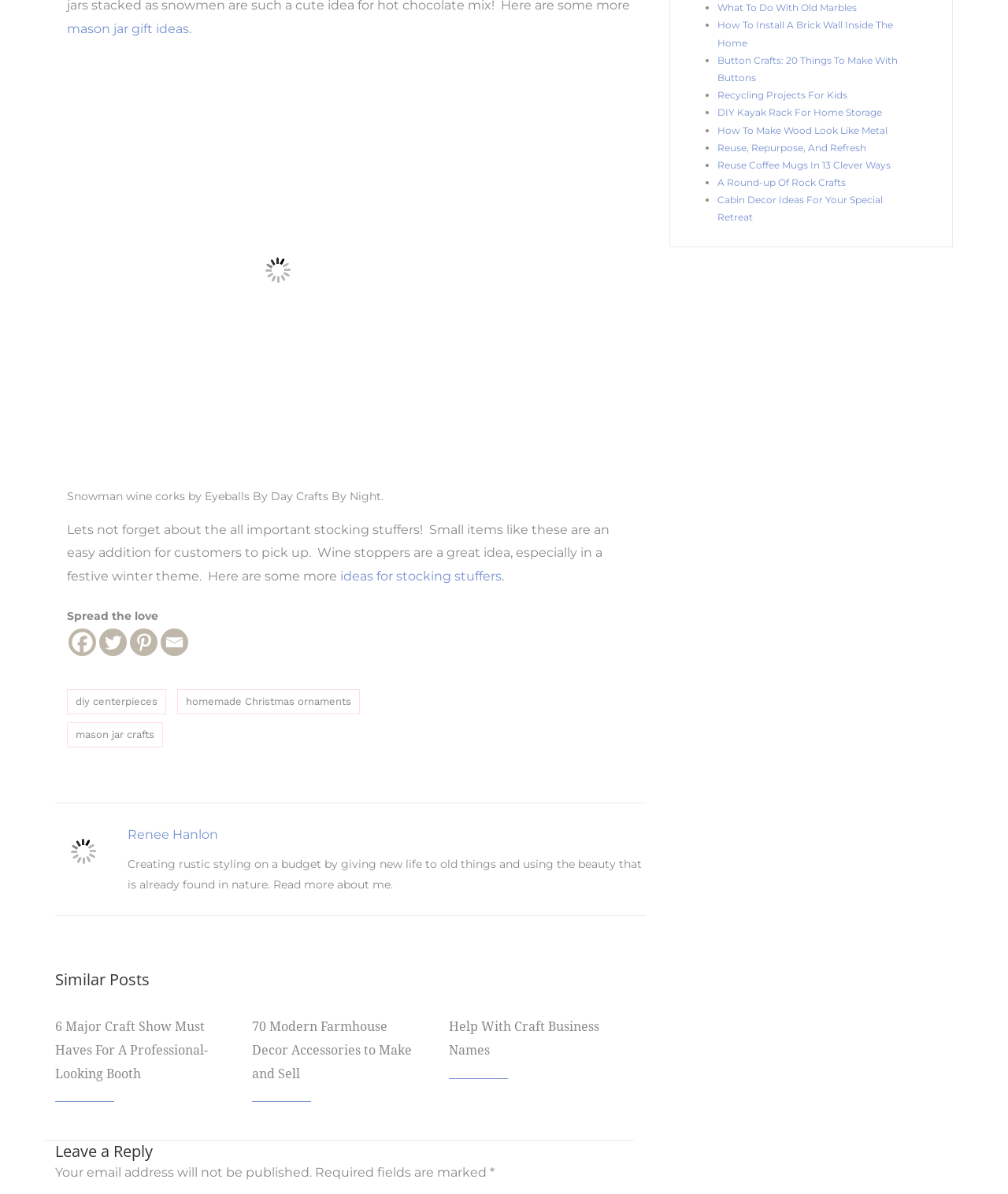What is the author's description?
From the screenshot, provide a brief answer in one word or phrase.

Creating rustic styling on a budget